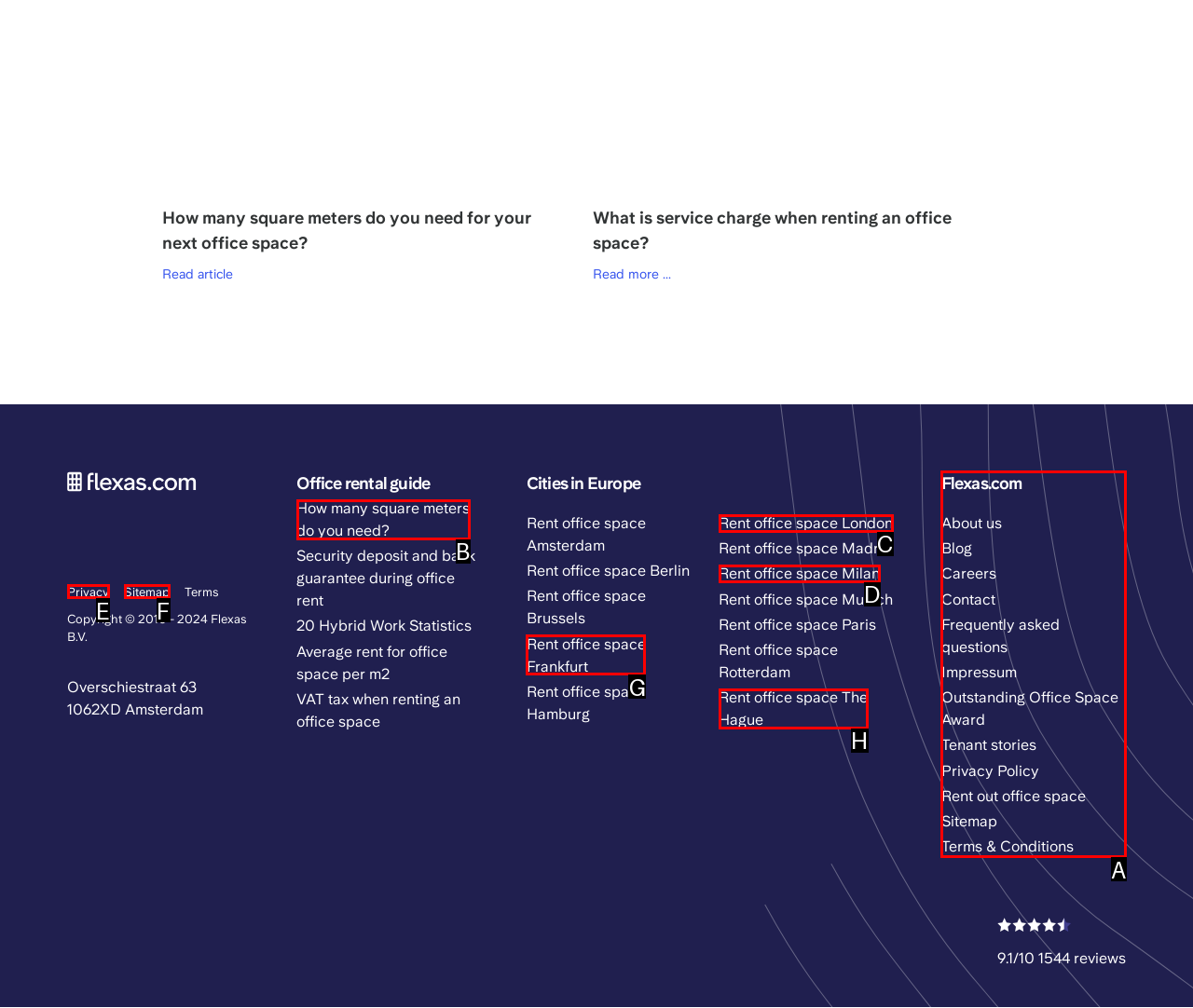From the given choices, which option should you click to complete this task: click the UniProt ID link? Answer with the letter of the correct option.

None